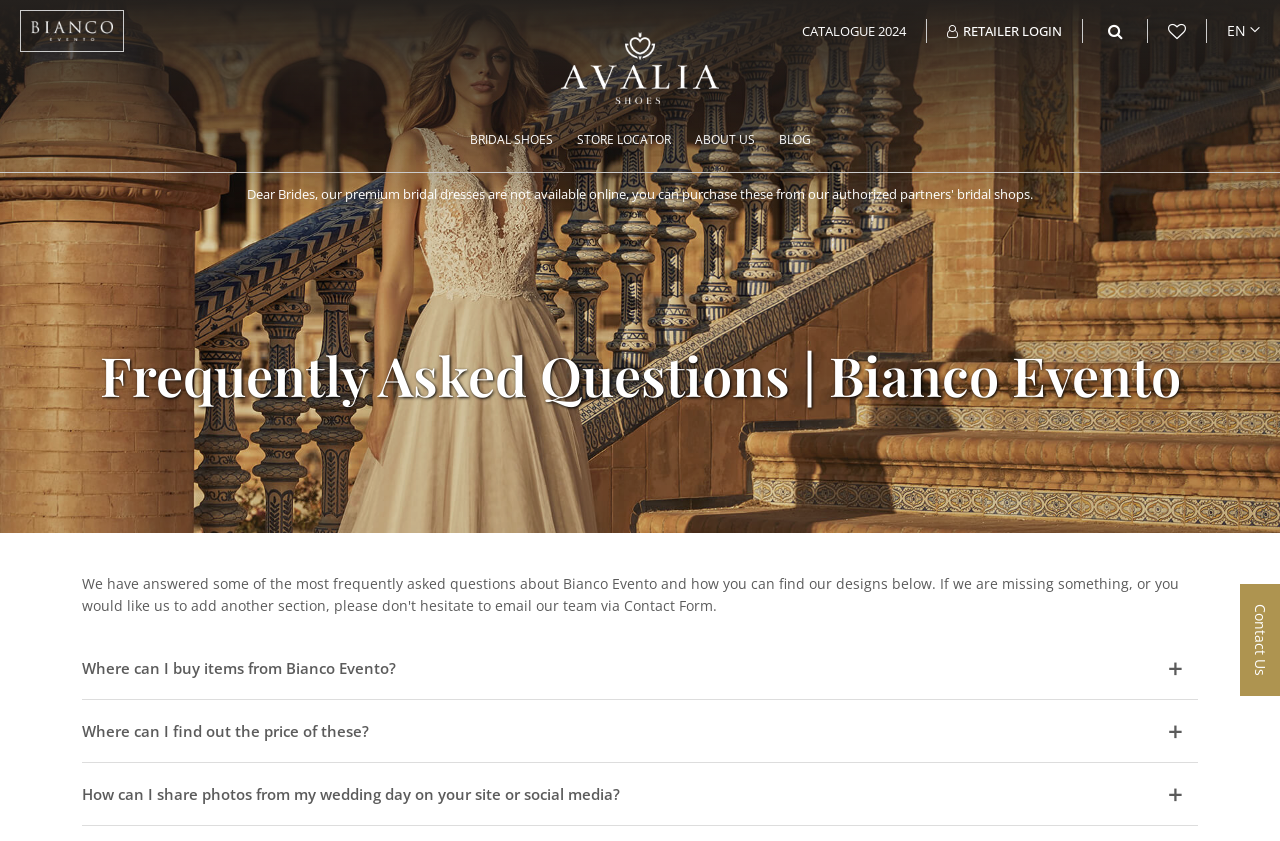Given the following UI element description: "EN", find the bounding box coordinates in the webpage screenshot.

[0.959, 0.023, 0.984, 0.051]